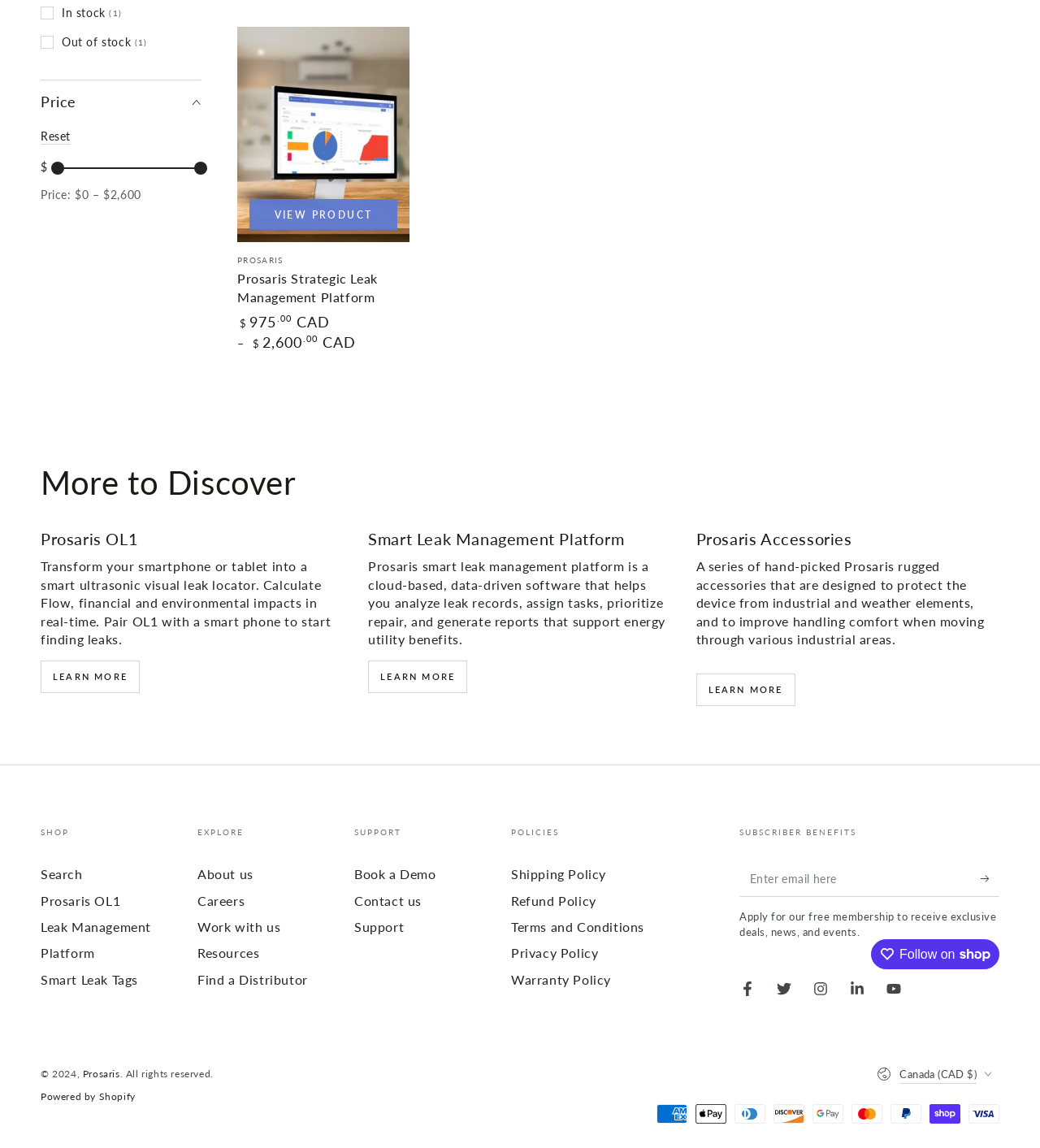Locate the bounding box coordinates of the clickable area to execute the instruction: "View the product details". Provide the coordinates as four float numbers between 0 and 1, represented as [left, top, right, bottom].

[0.24, 0.2, 0.382, 0.229]